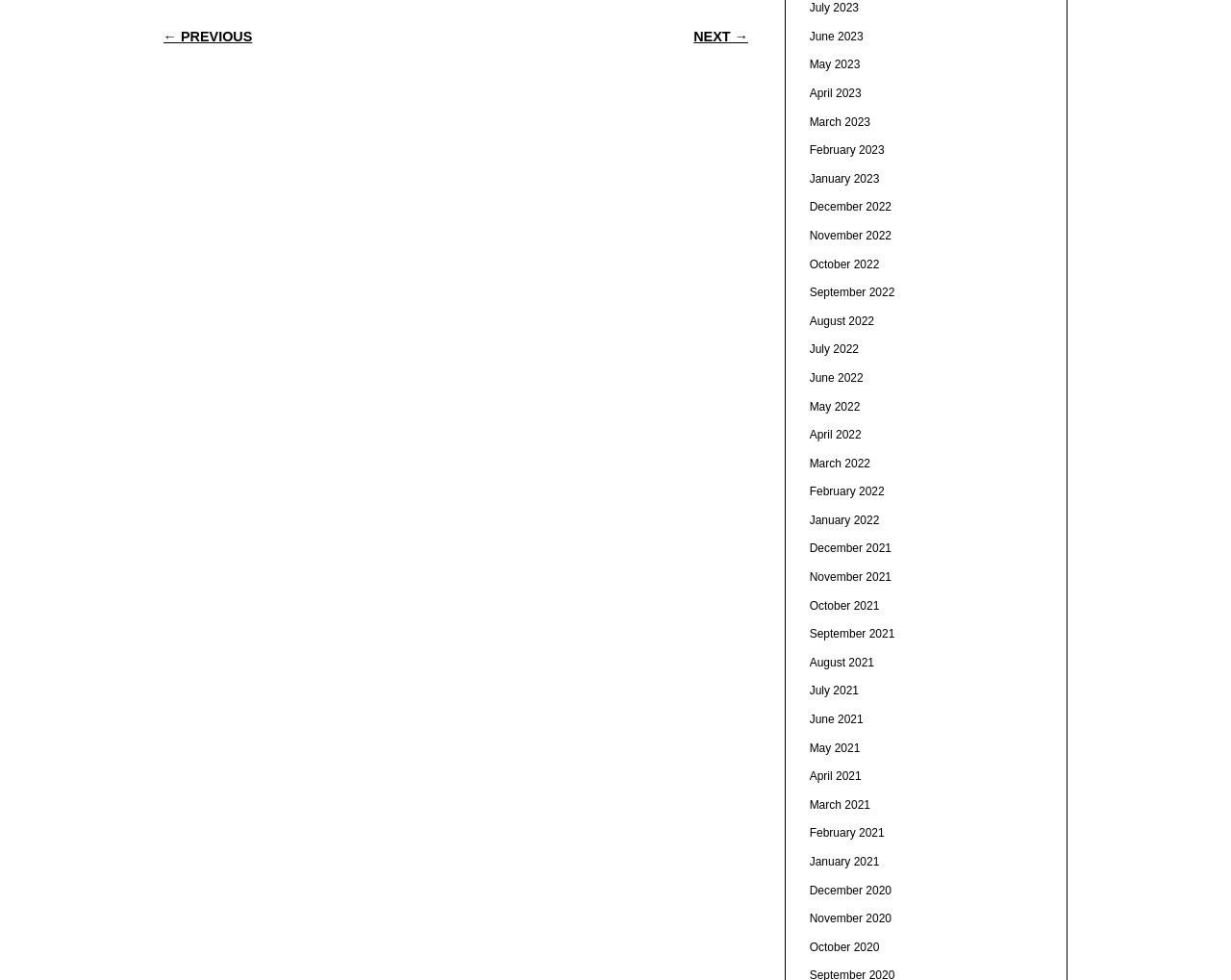Based on the image, provide a detailed response to the question:
What is the position of the 'POST NAVIGATION' heading?

The 'POST NAVIGATION' heading has a y1 coordinate of 0.016, which is relatively small compared to other elements, indicating that it is positioned near the top of the webpage.